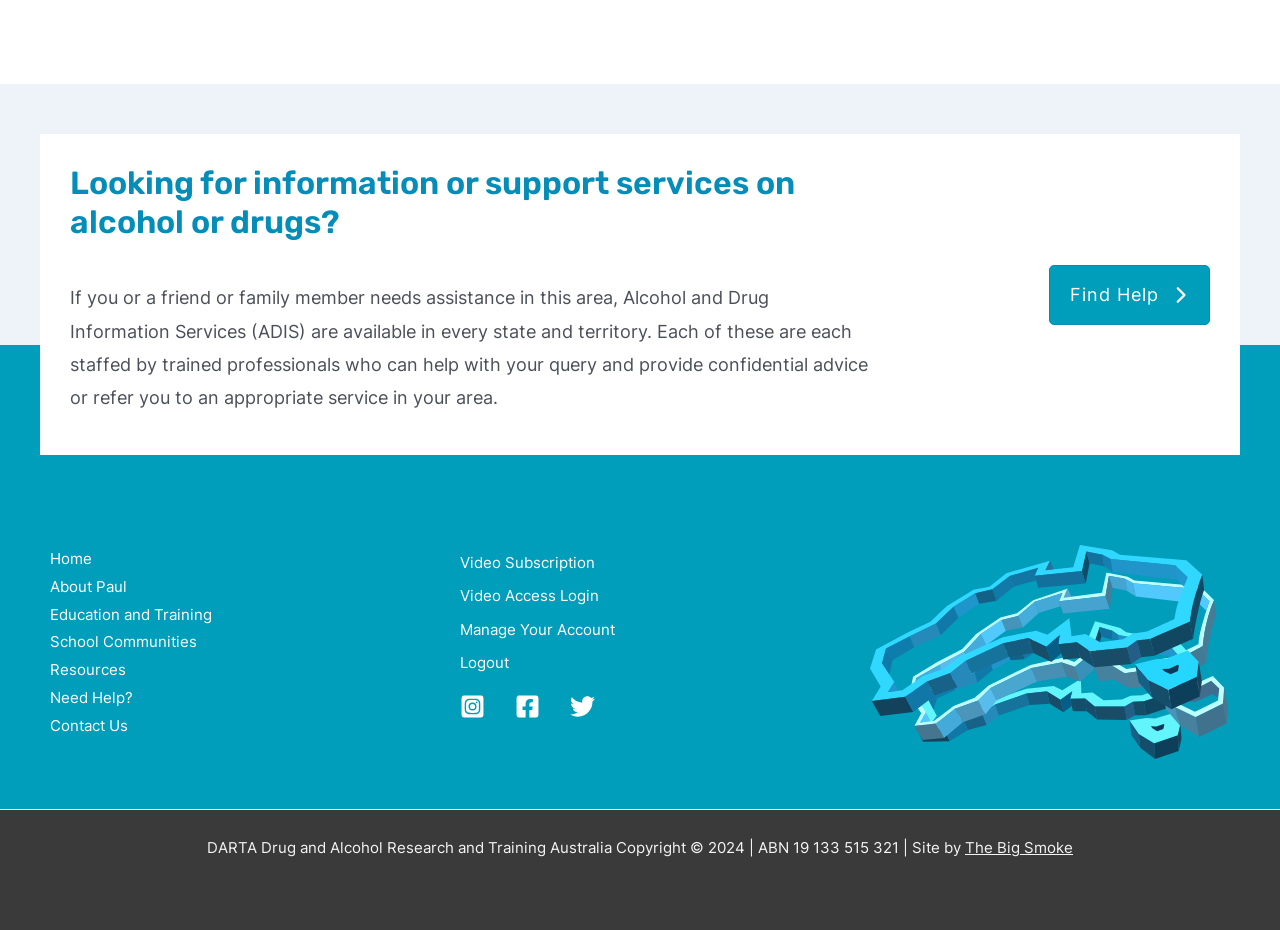What type of professionals staff the ADIS services?
Based on the screenshot, provide a one-word or short-phrase response.

Trained professionals